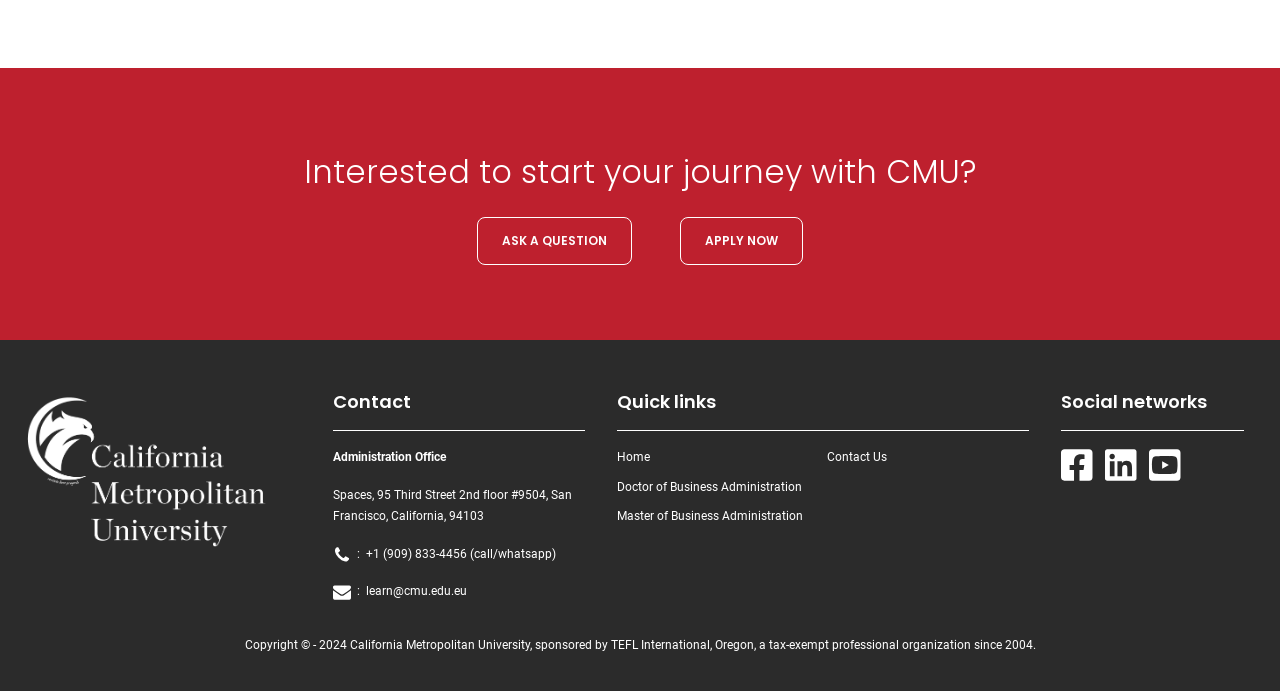Please identify the bounding box coordinates of the clickable area that will allow you to execute the instruction: "Ask a question".

[0.373, 0.314, 0.494, 0.383]